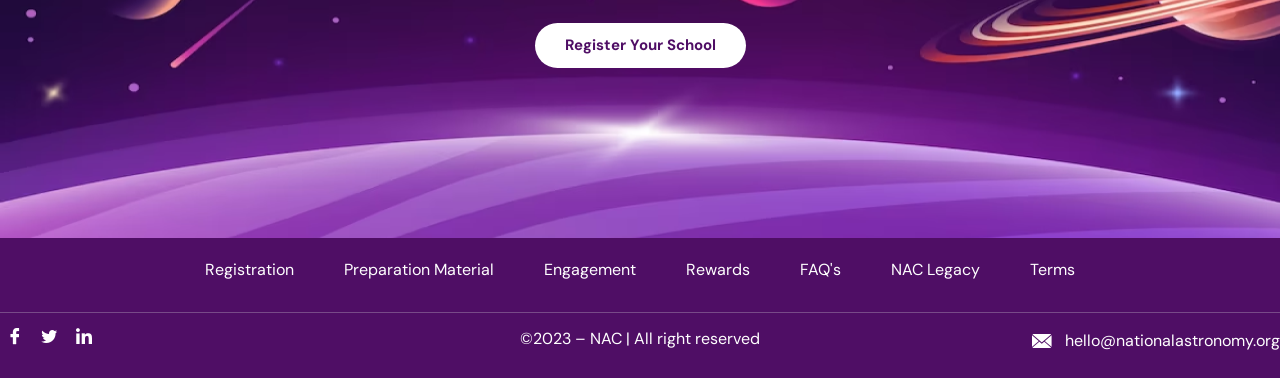What is the organization's email address?
Refer to the image and give a detailed answer to the question.

I found the email address by looking at the link at the bottom of the page, which says 'hello@nationalastronomy.org'. This is likely the organization's contact email.